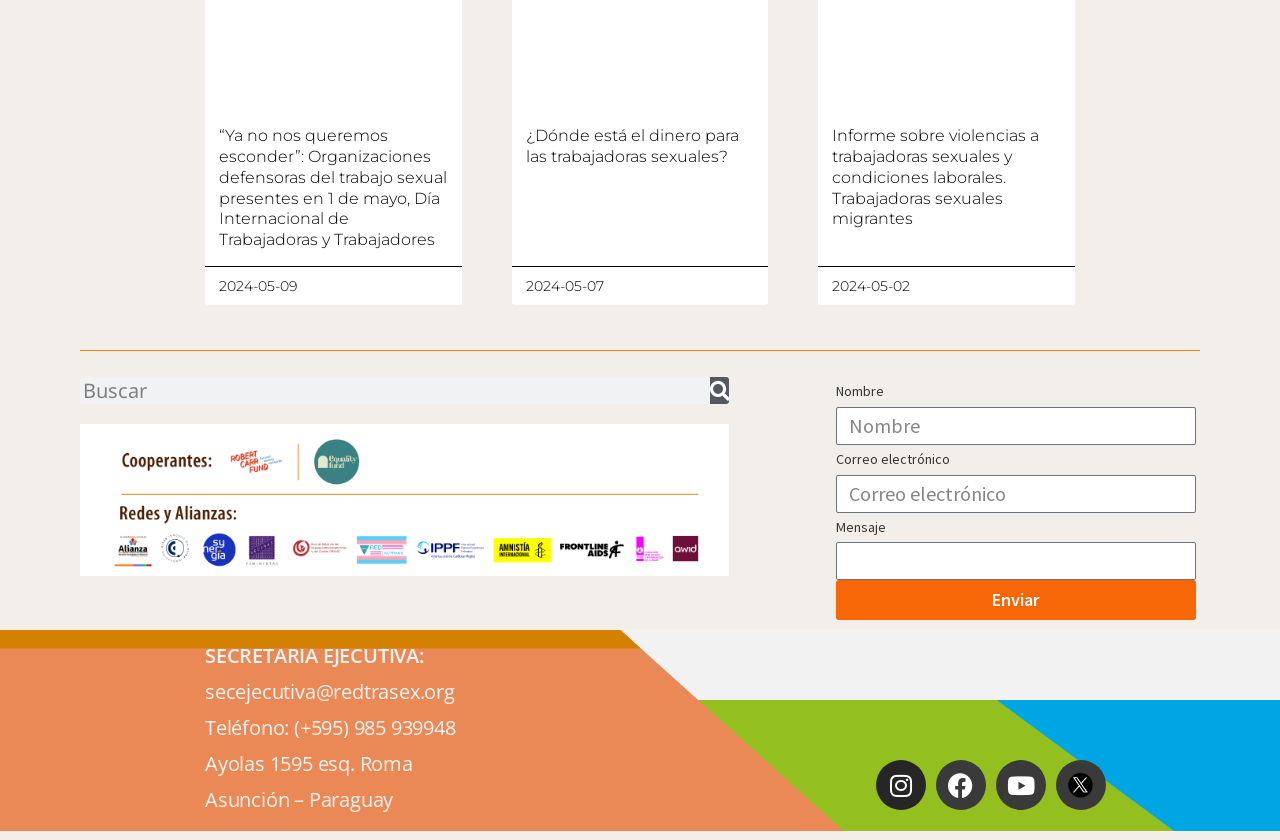Please identify the bounding box coordinates of the clickable area that will allow you to execute the instruction: "Enter your name".

[0.653, 0.484, 0.934, 0.53]